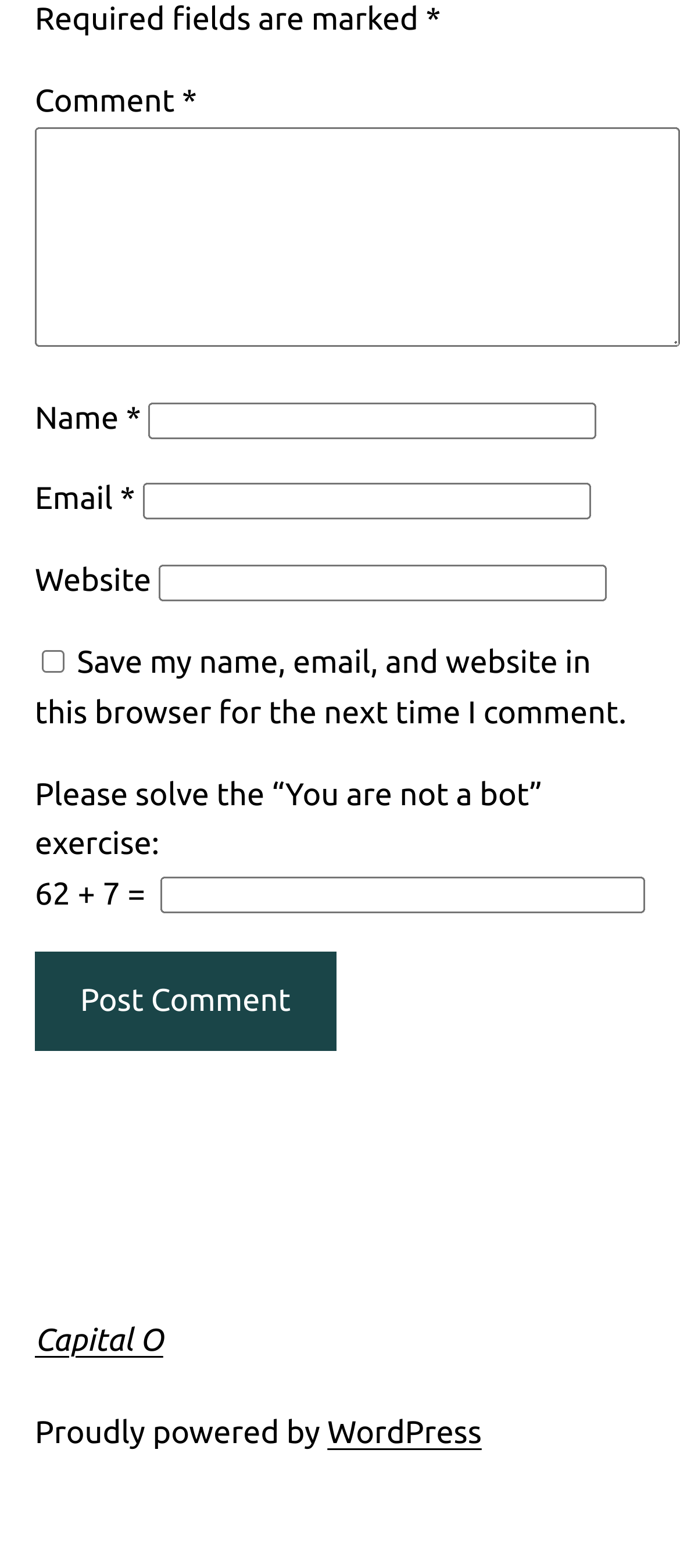Please locate the bounding box coordinates of the element's region that needs to be clicked to follow the instruction: "Input your email". The bounding box coordinates should be provided as four float numbers between 0 and 1, i.e., [left, top, right, bottom].

[0.209, 0.308, 0.868, 0.332]